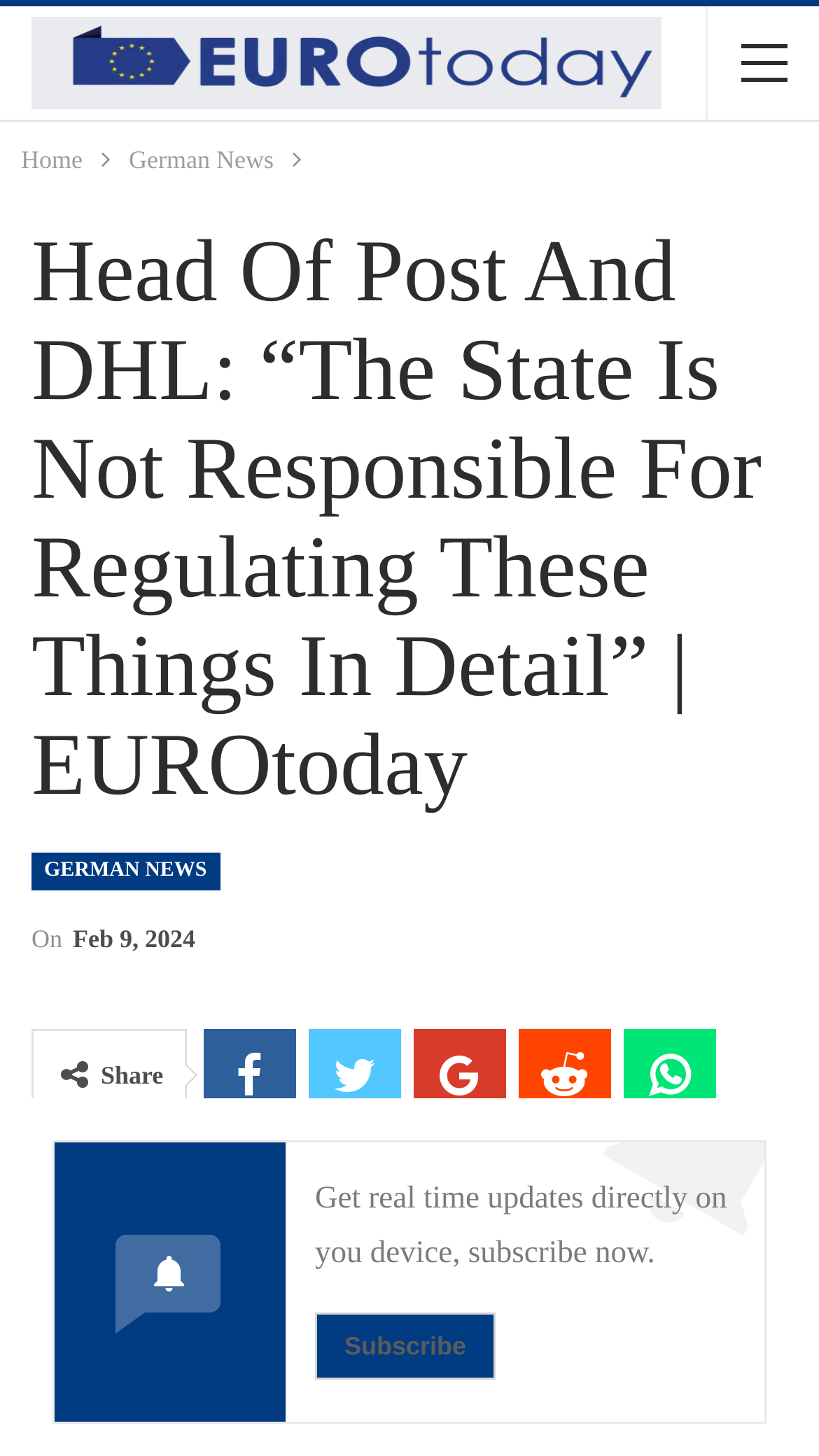What is the date of the news article?
Using the visual information, respond with a single word or phrase.

Feb 9, 2024